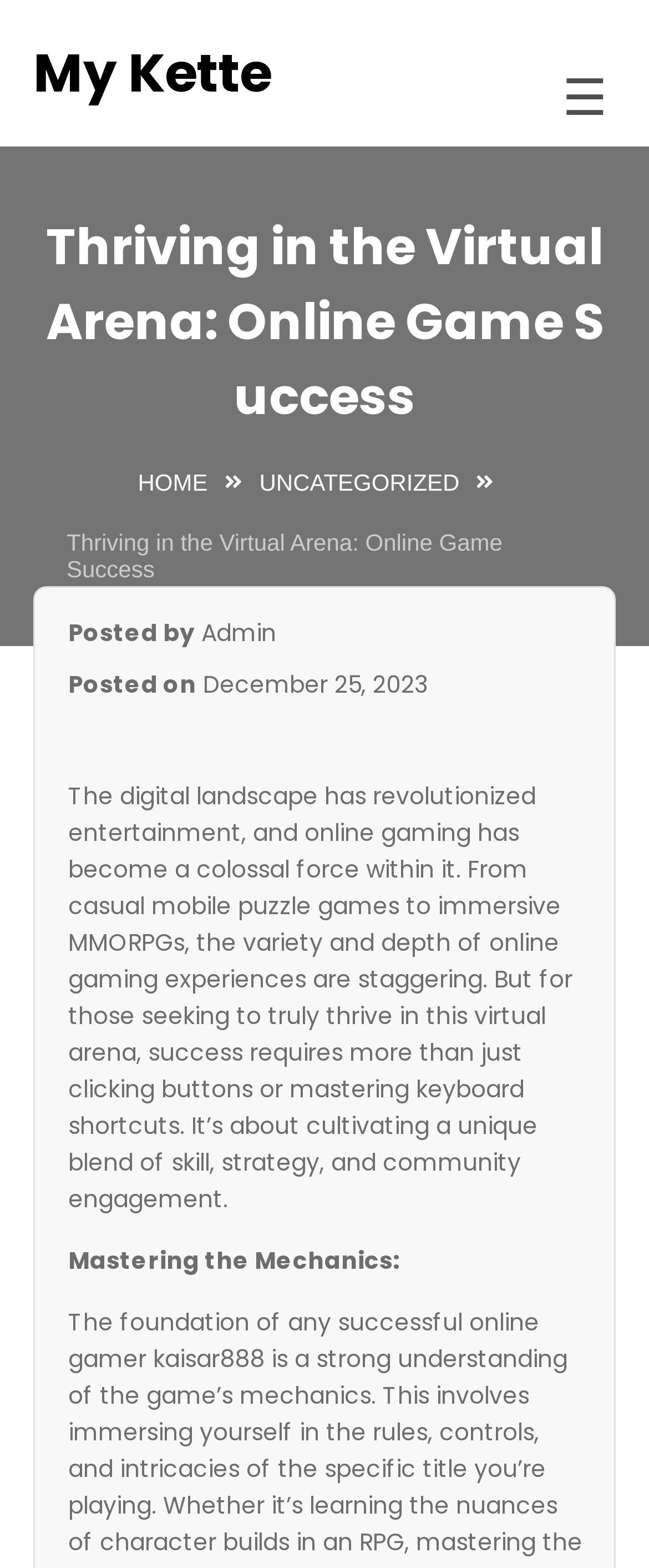Use one word or a short phrase to answer the question provided: 
Who posted the article?

Admin